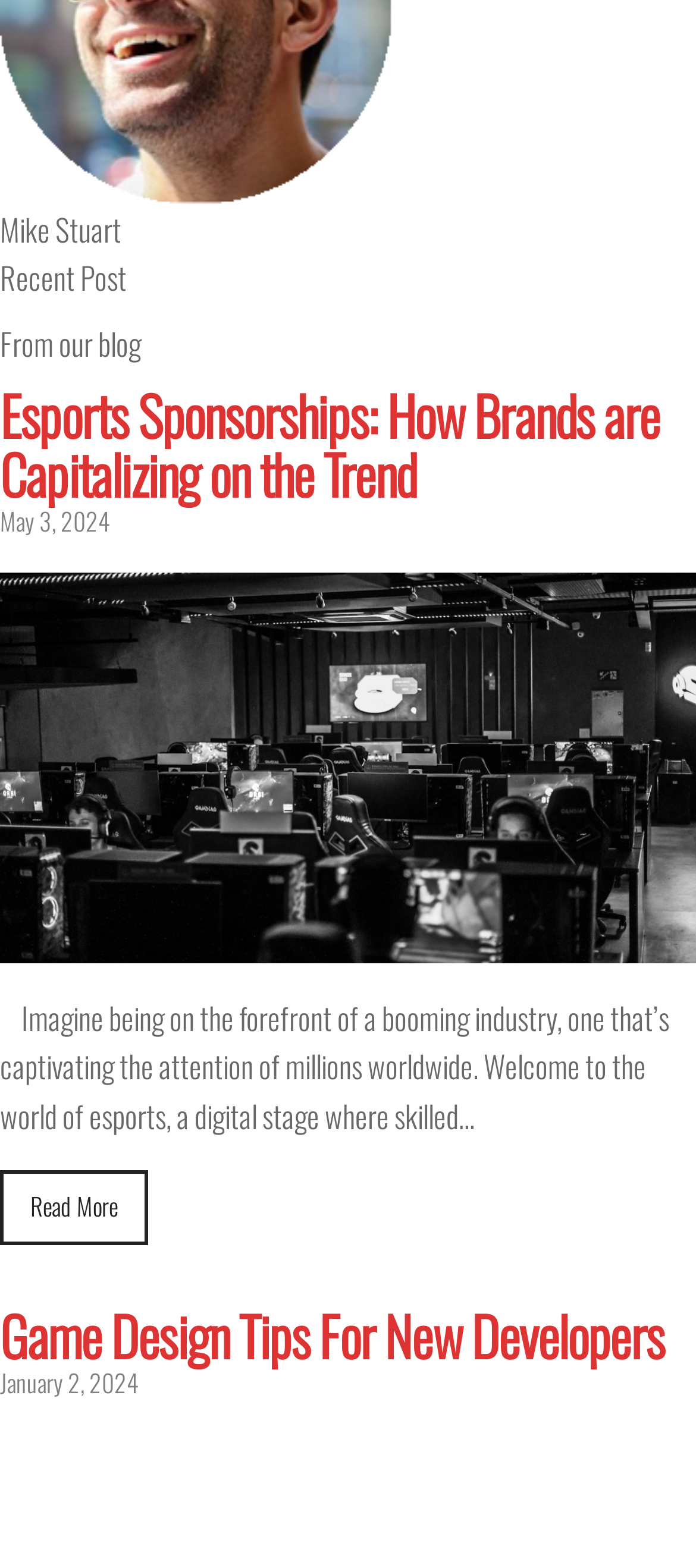What is the purpose of the 'Read More' link?
Offer a detailed and full explanation in response to the question.

The 'Read More' link is provided below the summary of each article. The purpose of this link is to allow users to read the full article, rather than just the summary provided on the webpage.